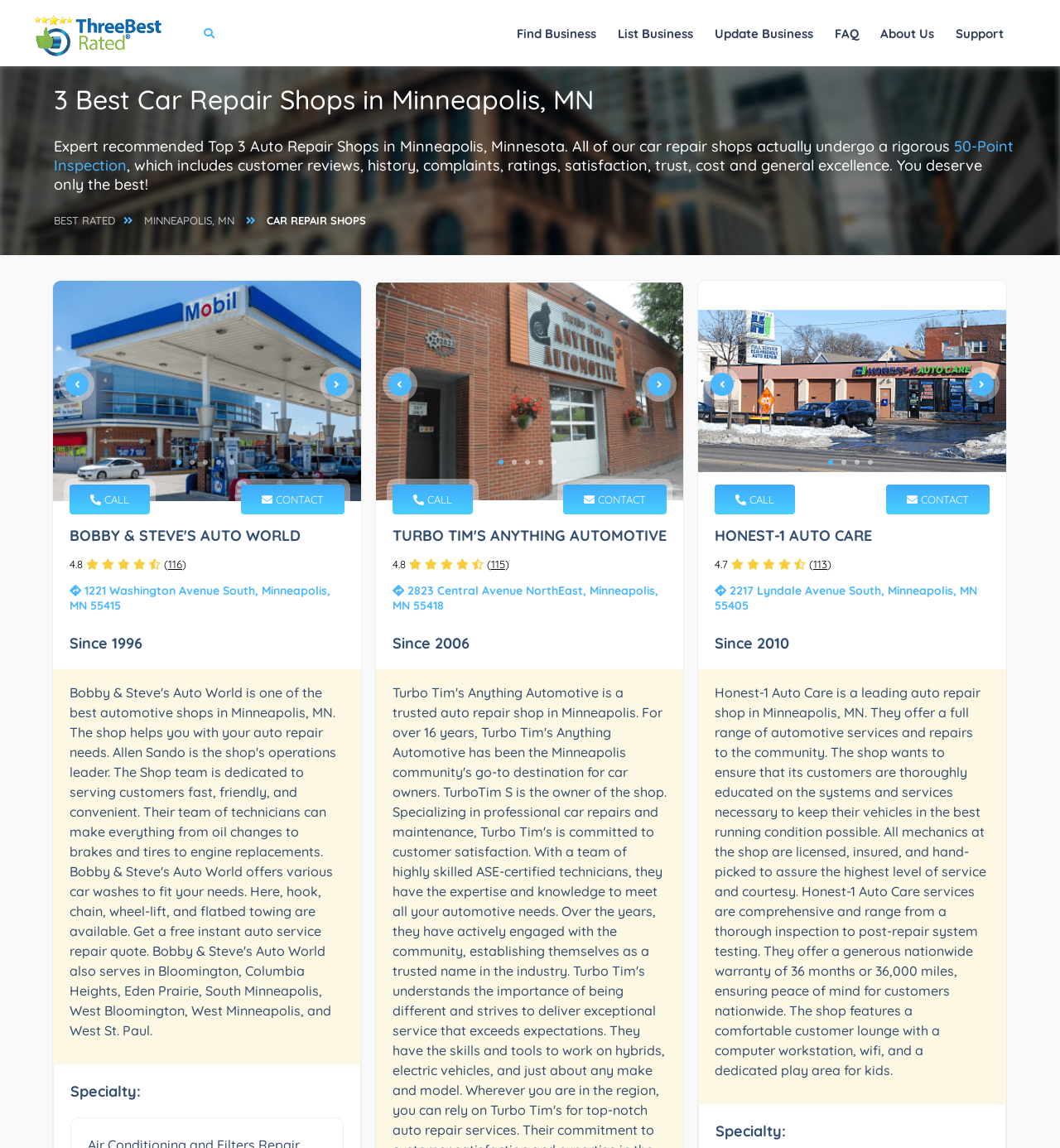Kindly determine the bounding box coordinates for the area that needs to be clicked to execute this instruction: "Click on the 'CONTACT' button".

[0.227, 0.422, 0.325, 0.448]